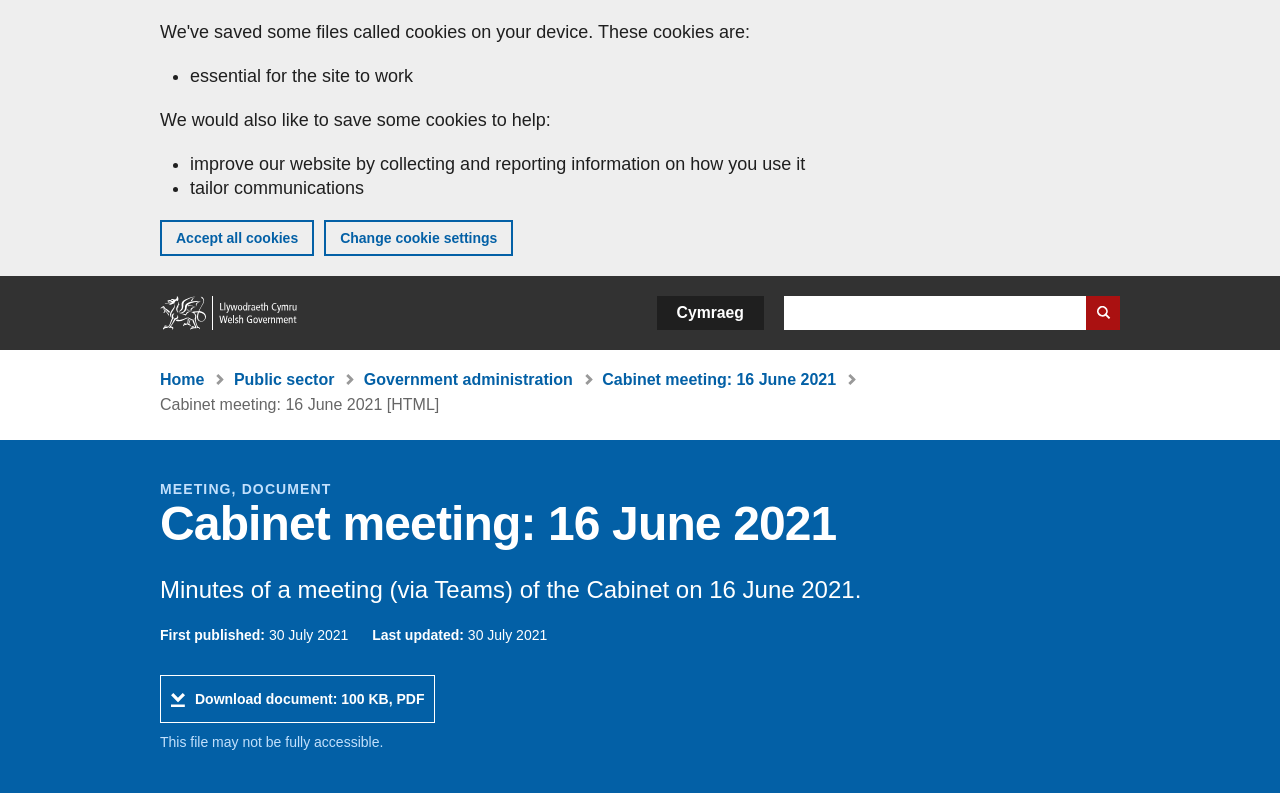When was the document first published?
Analyze the screenshot and provide a detailed answer to the question.

I found this answer by reading the text 'First published: 30 July 2021' which is located below the heading 'Cabinet meeting: 16 June 2021'.